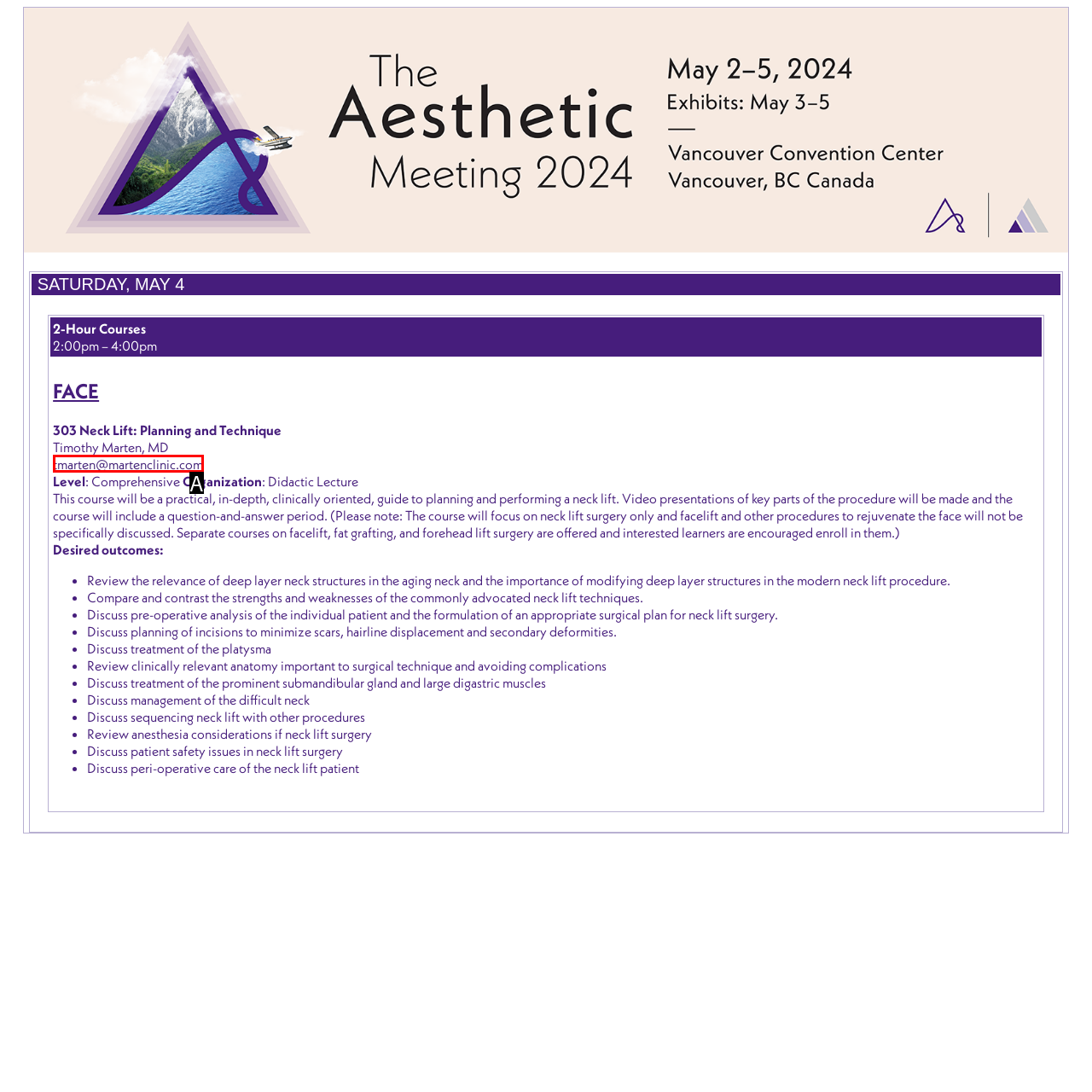Identify the HTML element that corresponds to the following description: tmarten@martenclinic.com Provide the letter of the best matching option.

A